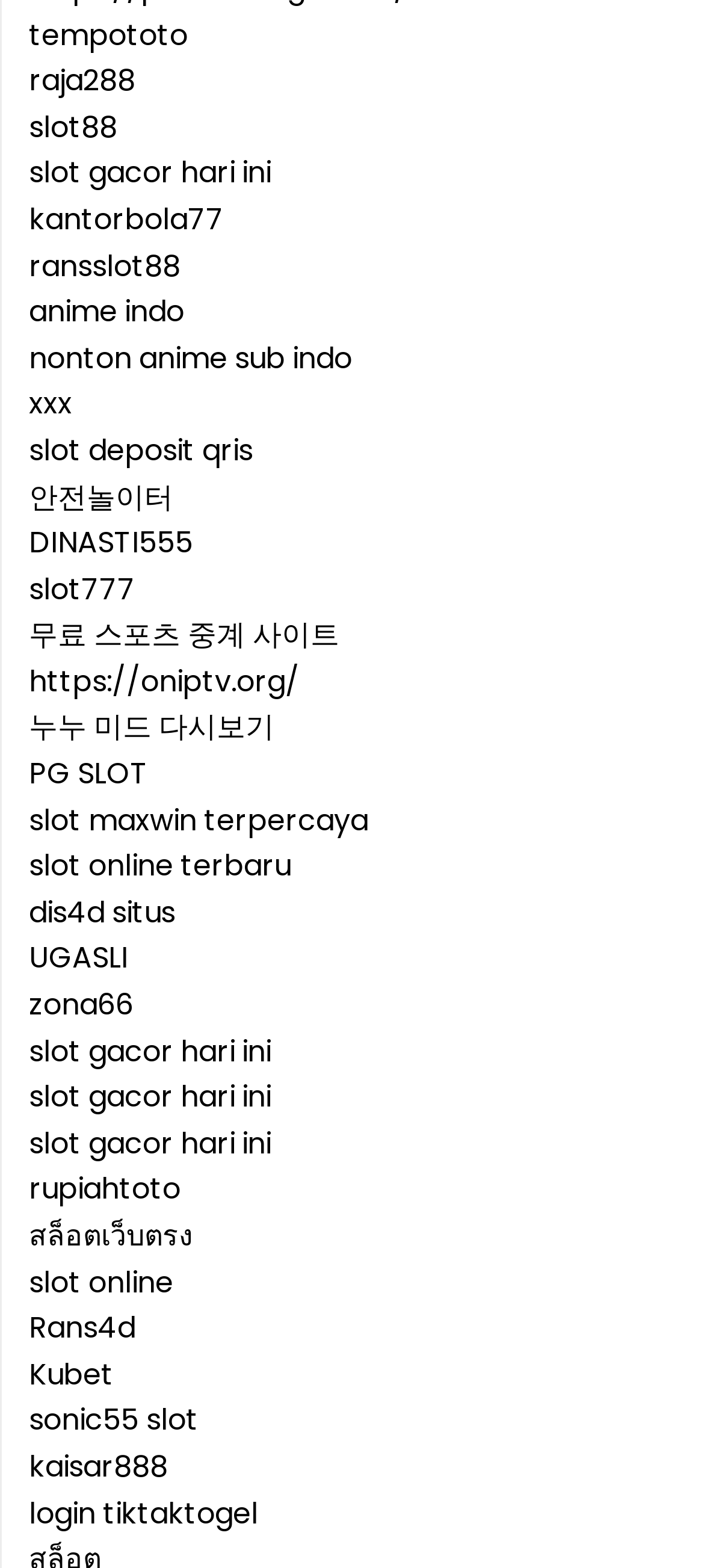What is the text of the first link?
Based on the screenshot, respond with a single word or phrase.

tempototo